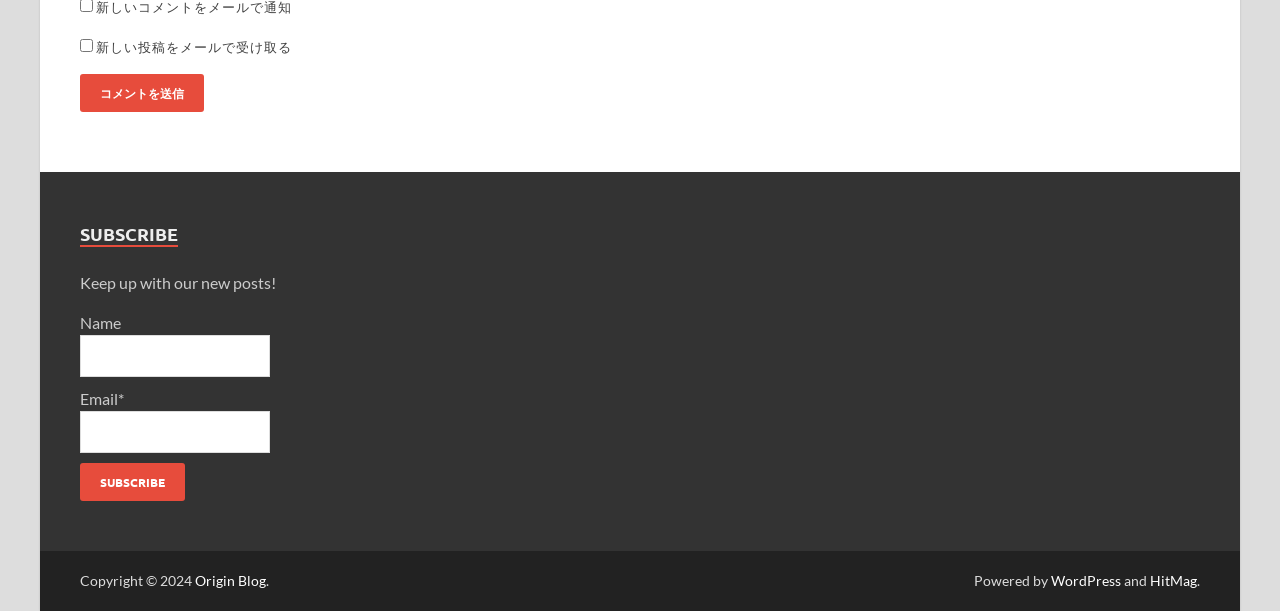Refer to the screenshot and answer the following question in detail:
What is the text above the subscription form?

The text 'Keep up with our new posts!' is a heading above the subscription form, encouraging users to subscribe to receive updates about new posts.